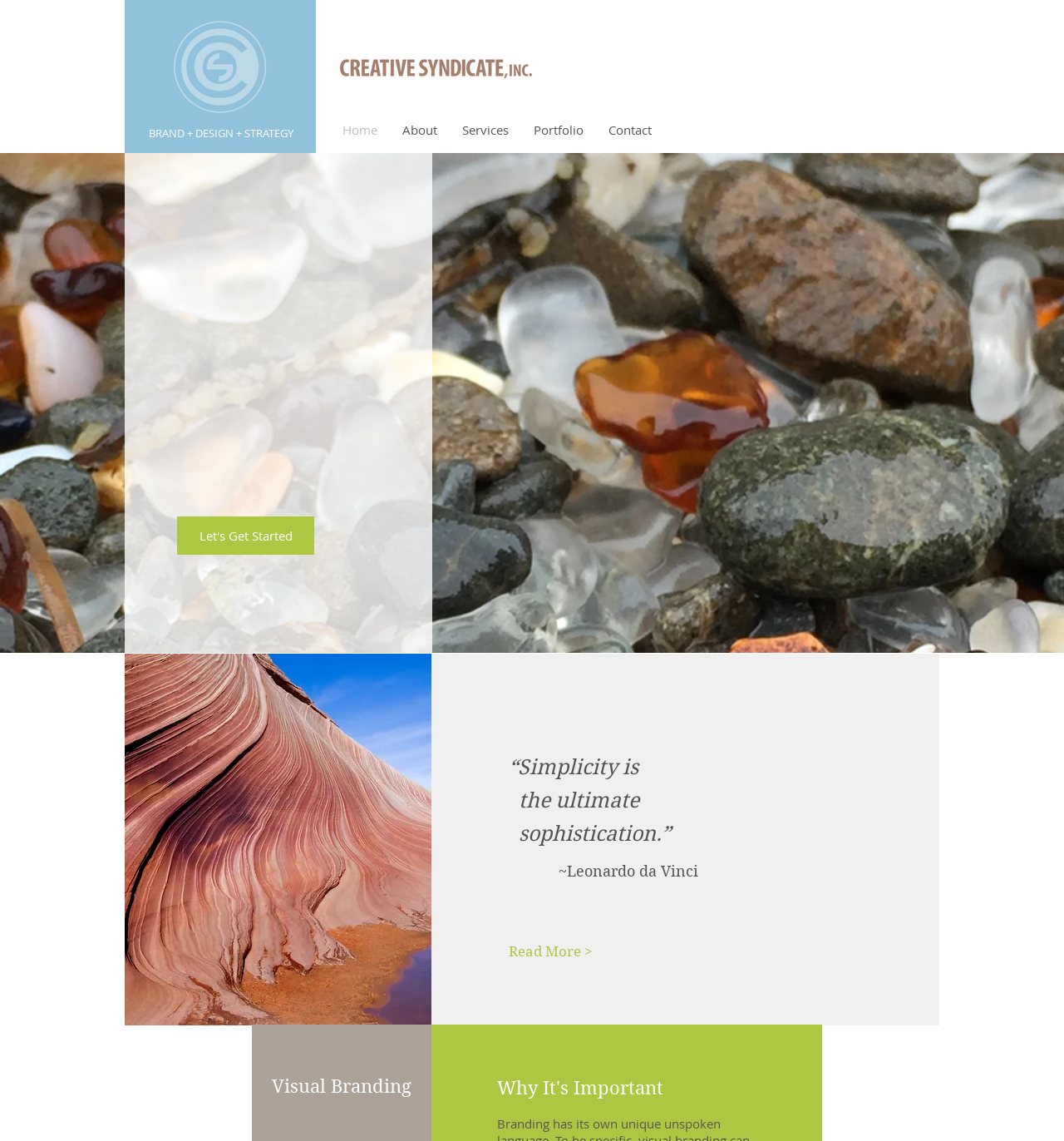Can you specify the bounding box coordinates for the region that should be clicked to fulfill this instruction: "Click on BRAND + DESIGN + STRATEGY".

[0.14, 0.11, 0.276, 0.123]